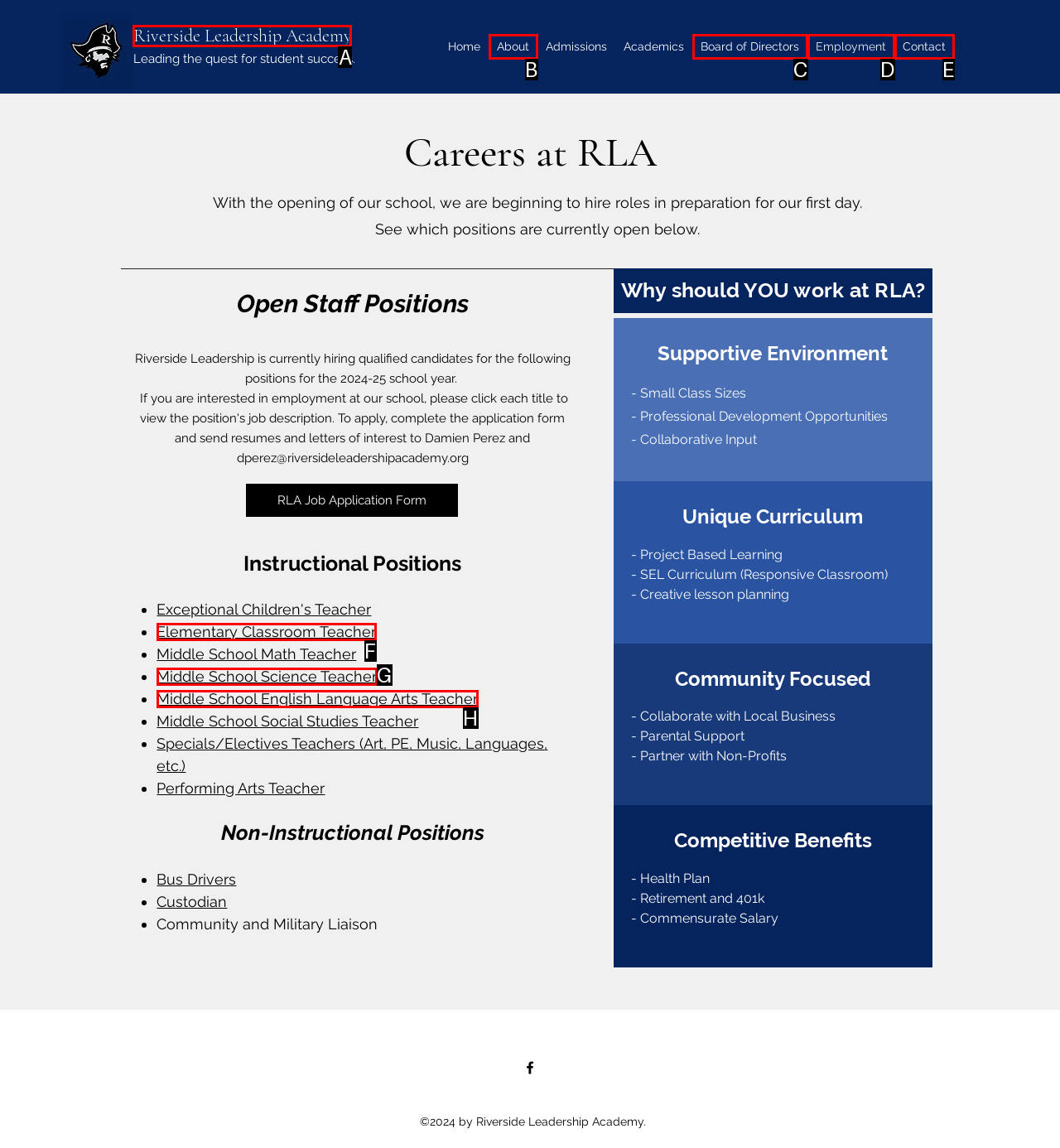Tell me which one HTML element best matches the description: Home appliance Answer with the option's letter from the given choices directly.

None